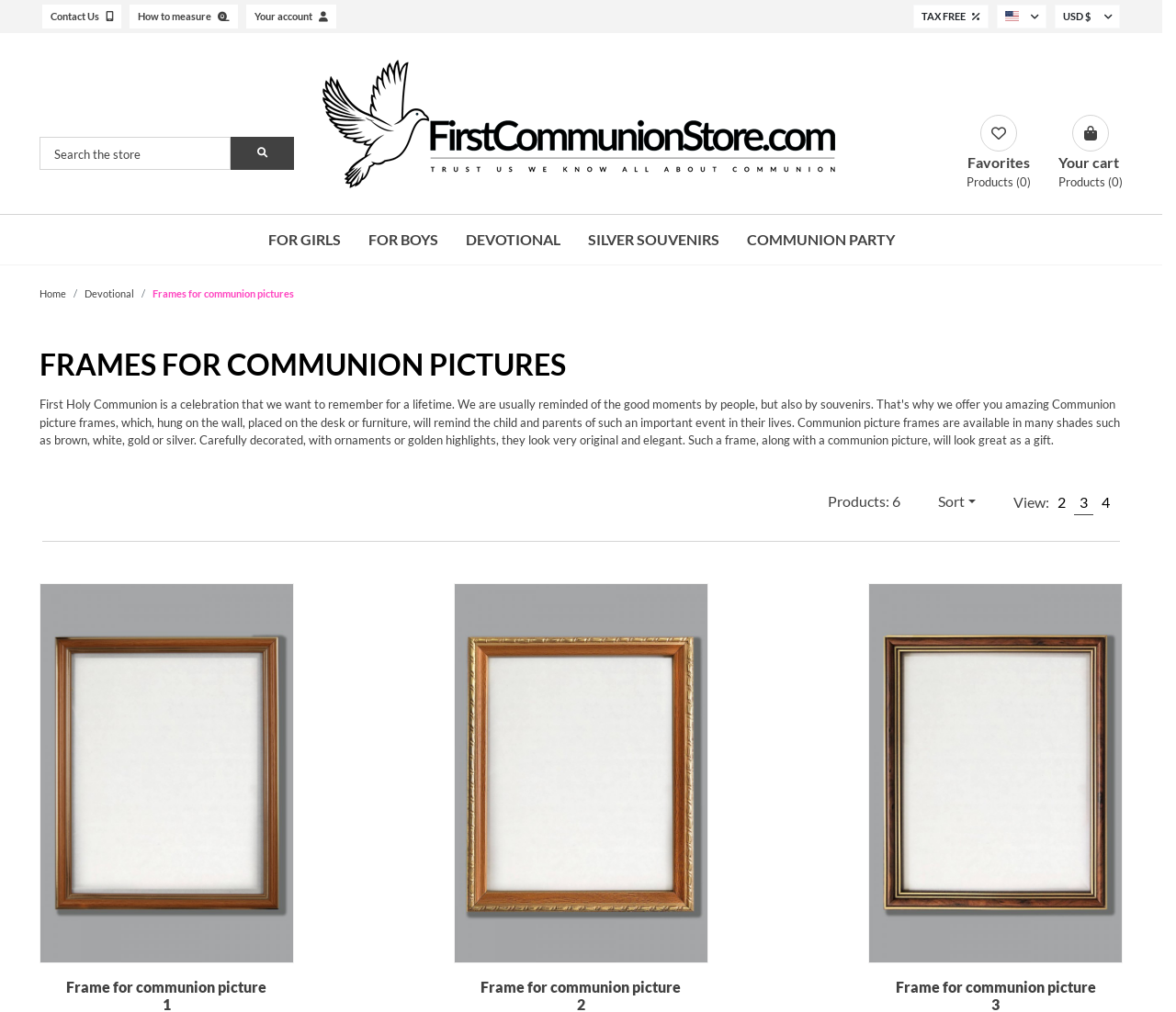What is the purpose of the search bar?
Please analyze the image and answer the question with as much detail as possible.

I determined the answer by looking at the placeholder text 'Search the store' inside the search bar, which indicates its purpose is to allow users to search for products within the store.